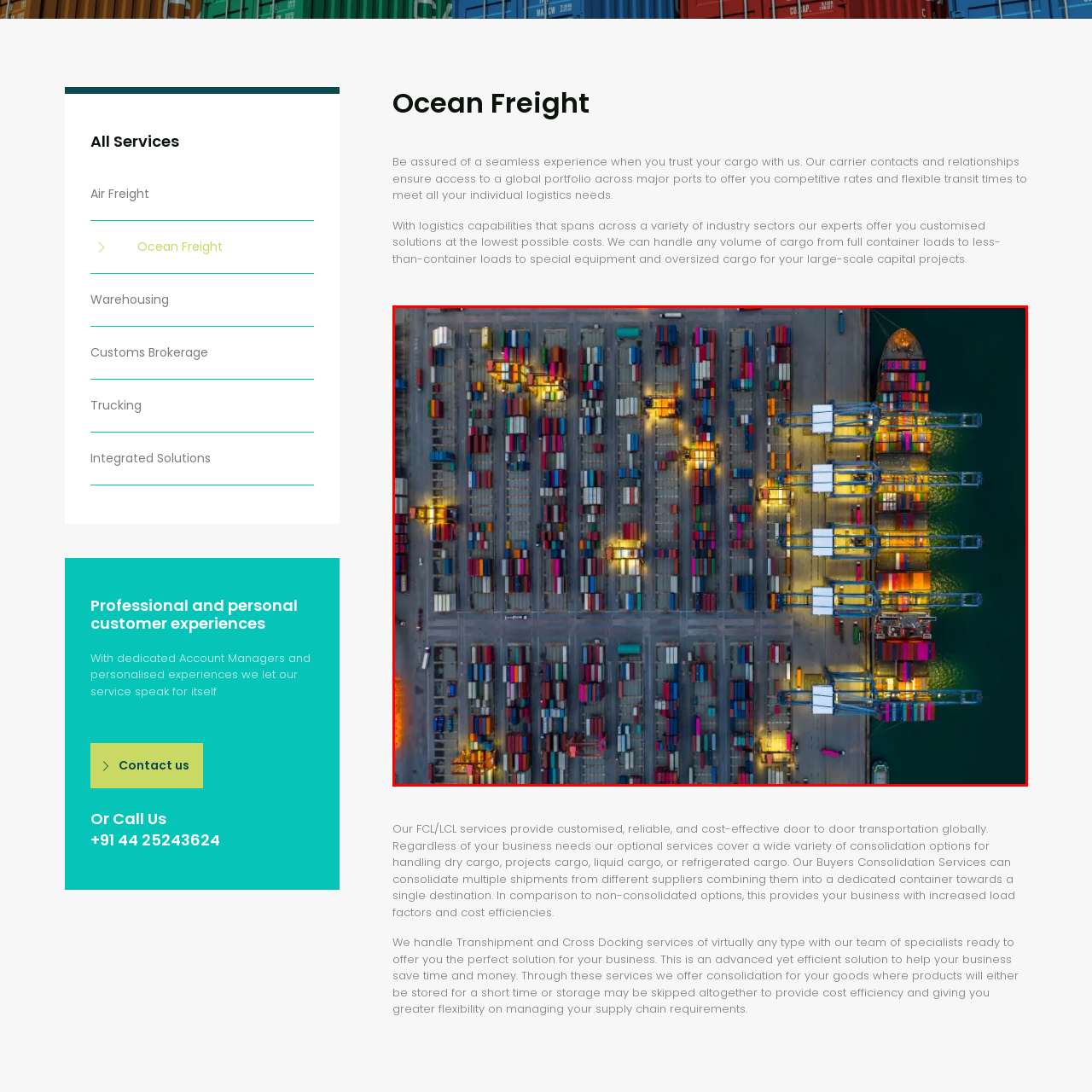What is the focus of the logistics operations?
Focus on the visual details within the red bounding box and provide an in-depth answer based on your observations.

The image showcases the intricate network of operations that facilitate the movement of goods across major ports, emphasizing a seamless experience in cargo management, supported by robust carrier contacts and a global portfolio.